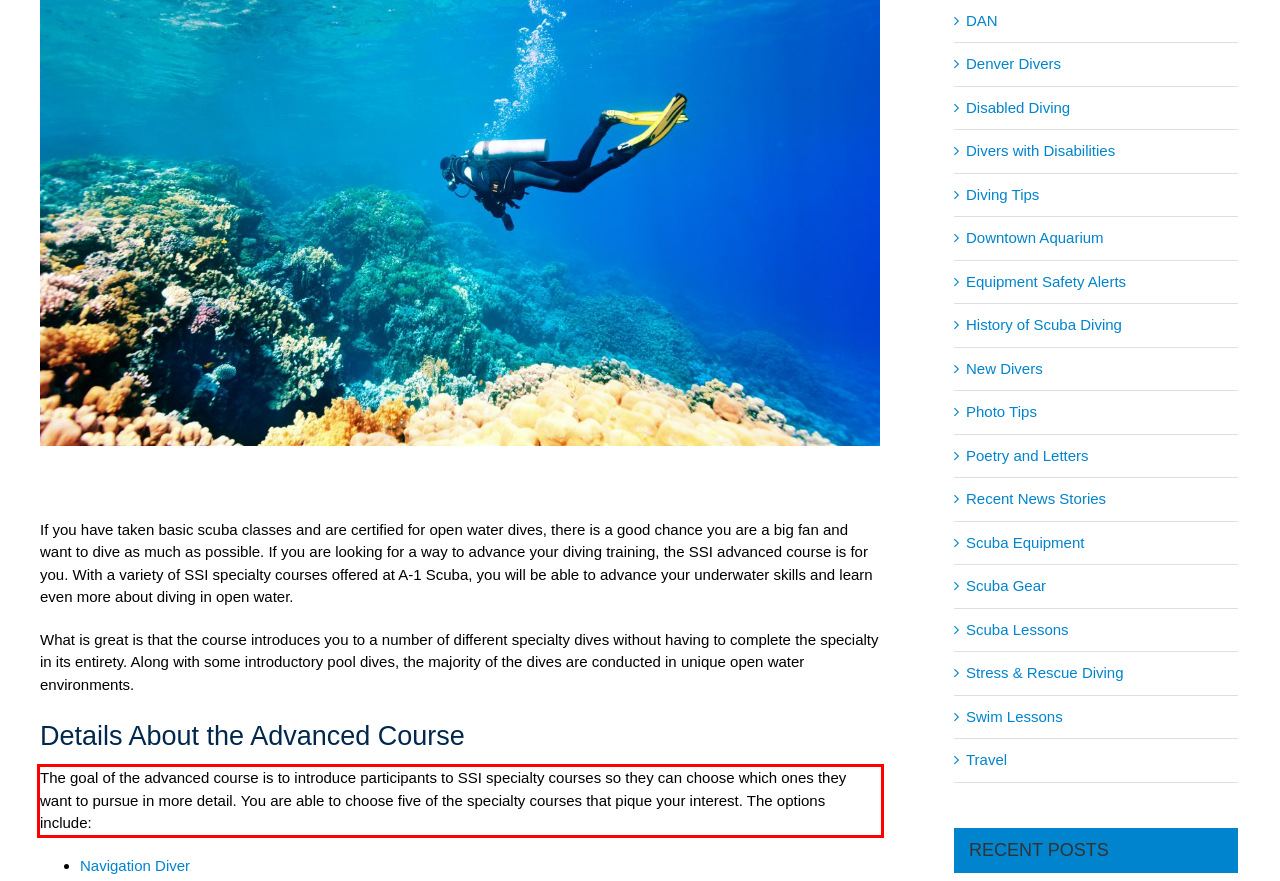Please identify and extract the text from the UI element that is surrounded by a red bounding box in the provided webpage screenshot.

The goal of the advanced course is to introduce participants to SSI specialty courses so they can choose which ones they want to pursue in more detail. You are able to choose five of the specialty courses that pique your interest. The options include: